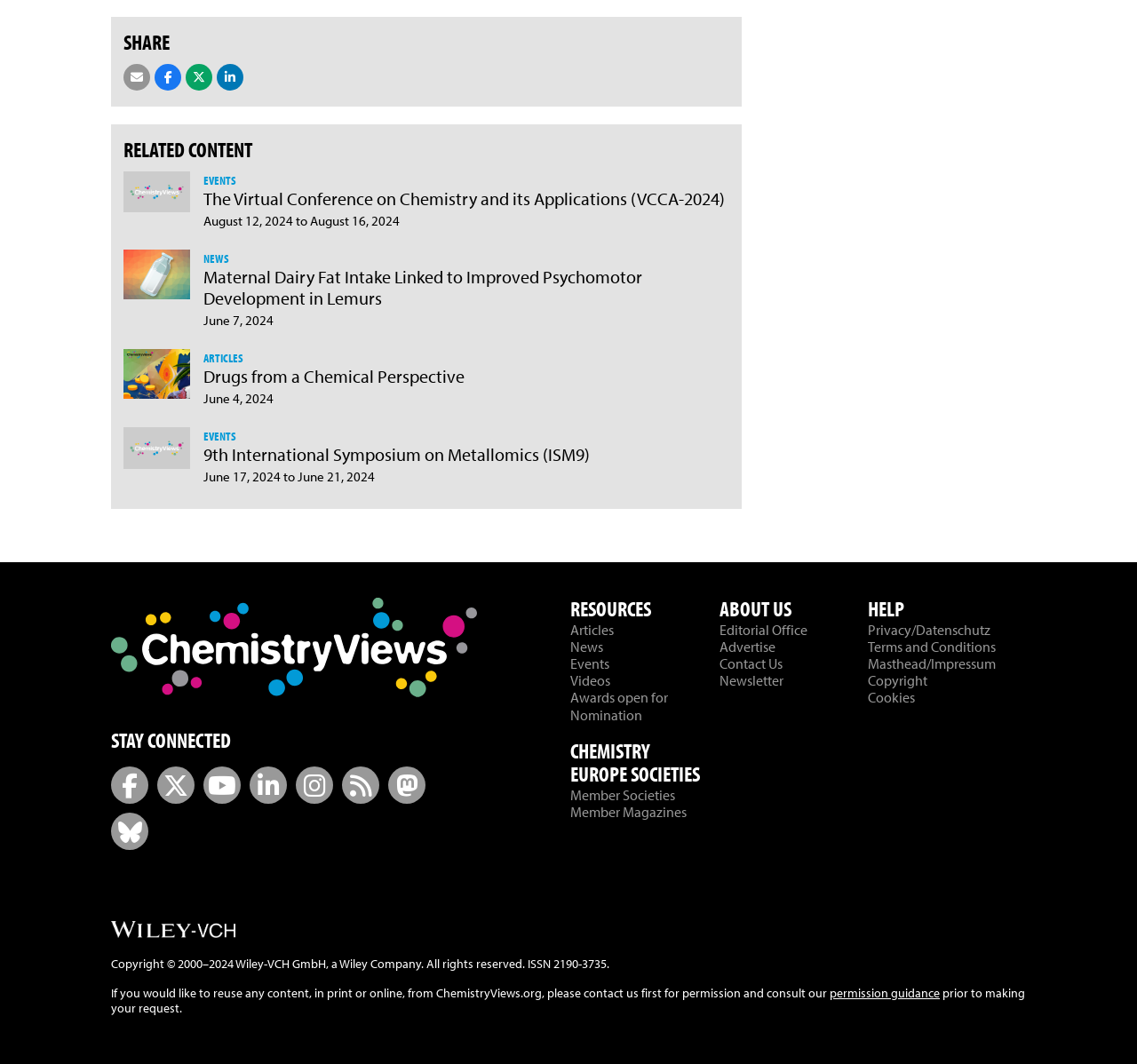Please identify the bounding box coordinates of the clickable area that will fulfill the following instruction: "Explore Articles". The coordinates should be in the format of four float numbers between 0 and 1, i.e., [left, top, right, bottom].

[0.502, 0.583, 0.54, 0.6]